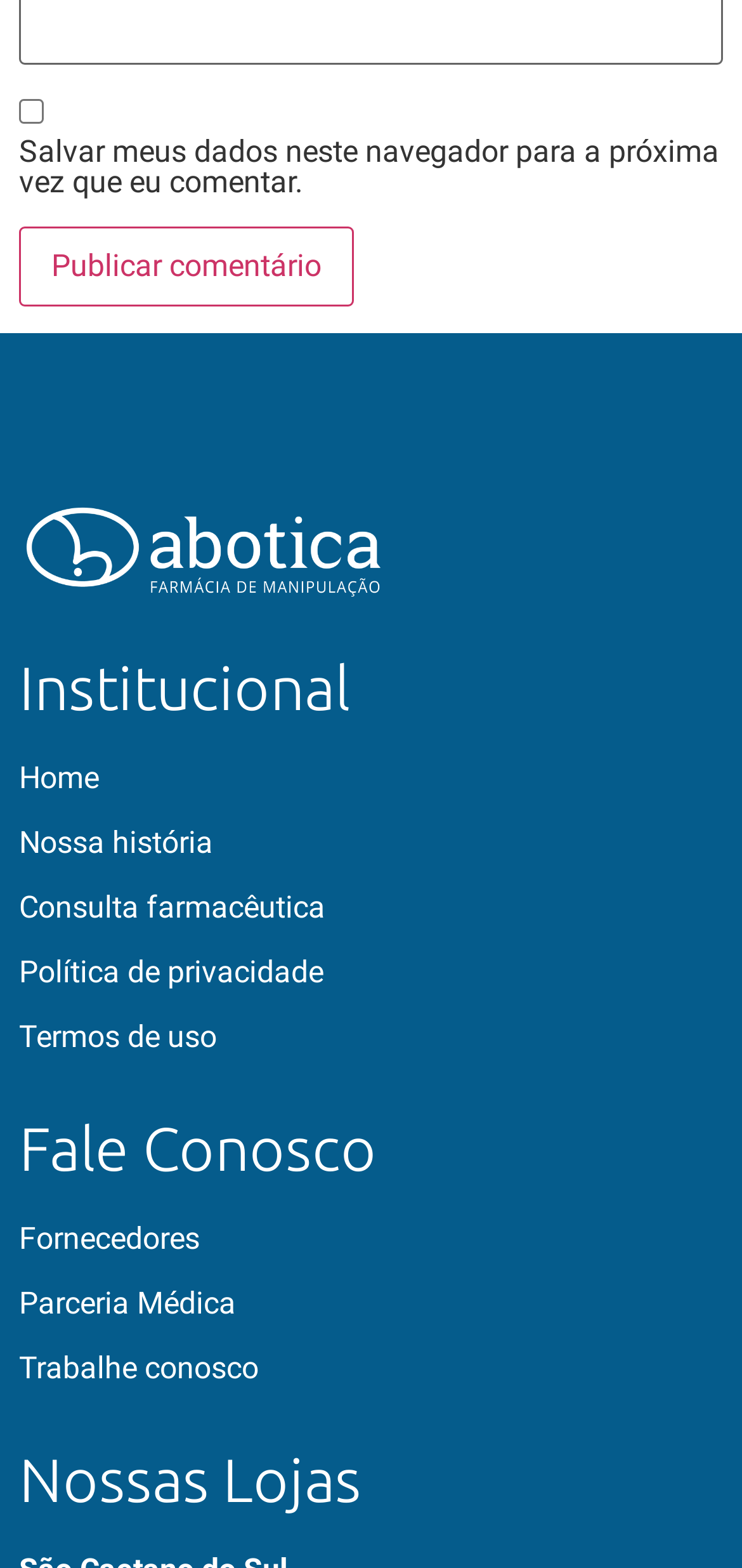Provide the bounding box coordinates of the HTML element this sentence describes: "name="submit" value="Publicar comentário"". The bounding box coordinates consist of four float numbers between 0 and 1, i.e., [left, top, right, bottom].

[0.026, 0.144, 0.477, 0.195]